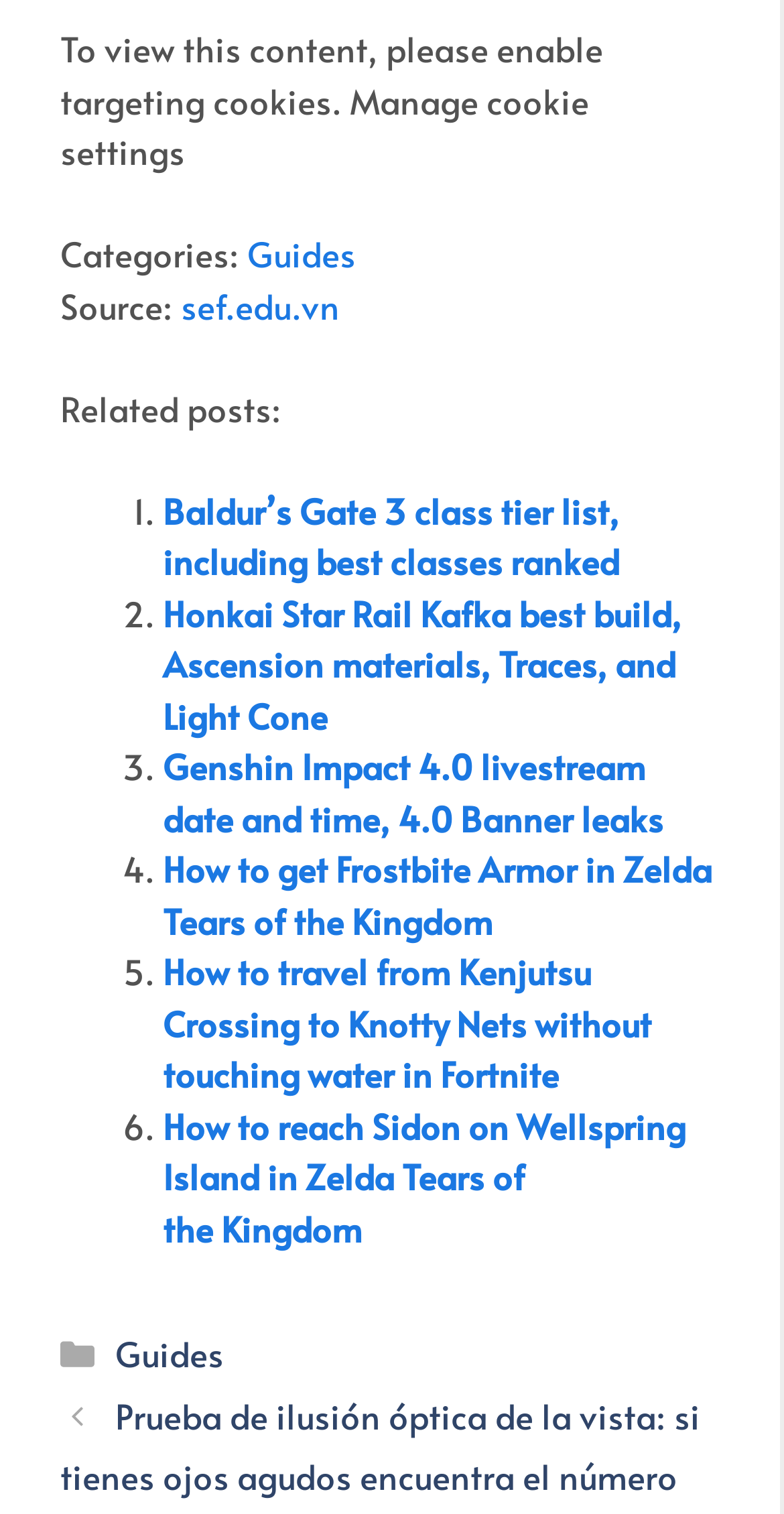What is the purpose of the checkbox?
Look at the image and answer with only one word or phrase.

Save comment information